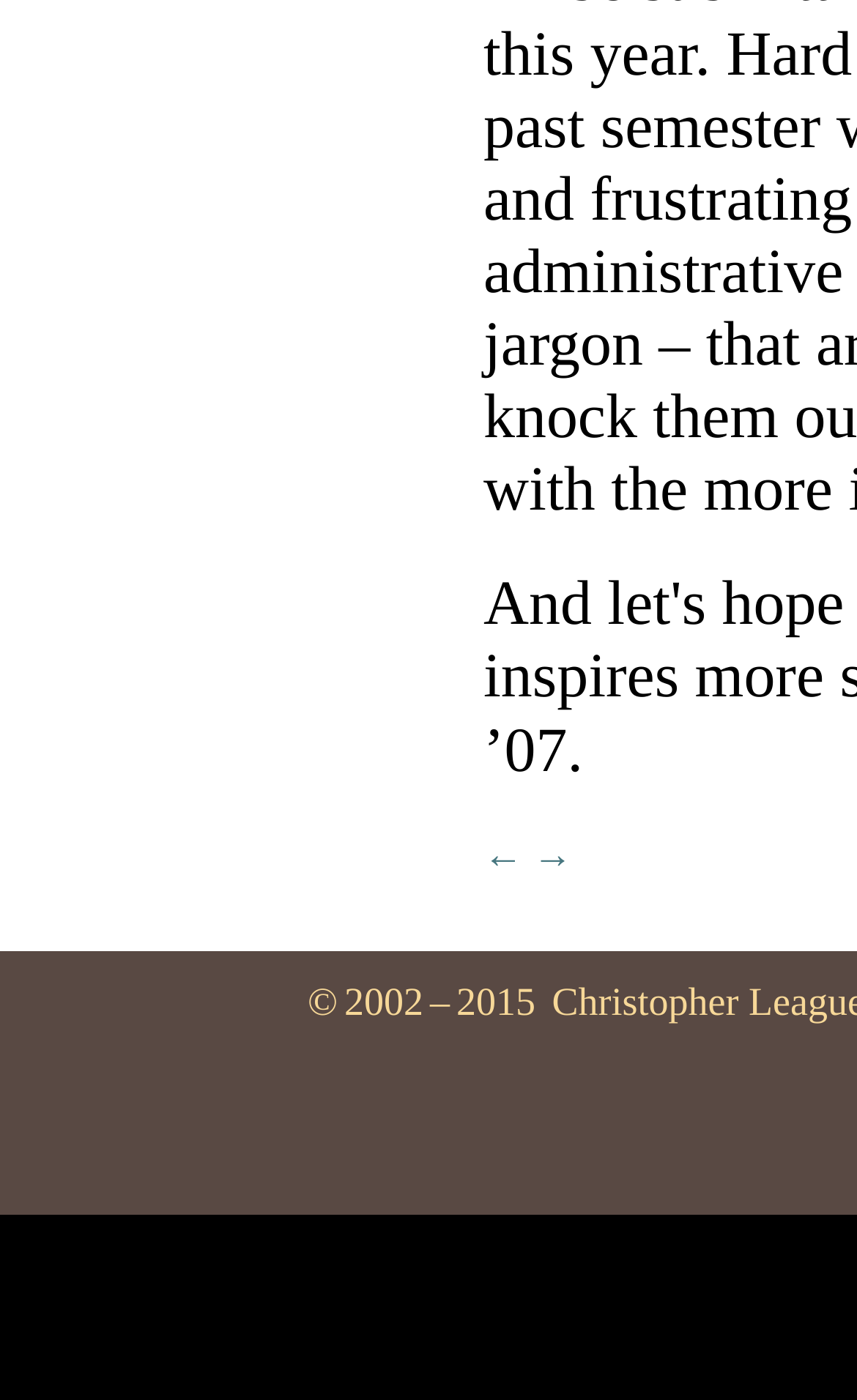Provide the bounding box coordinates of the HTML element described as: "aria-label="Toggle navigation"". The bounding box coordinates should be four float numbers between 0 and 1, i.e., [left, top, right, bottom].

None